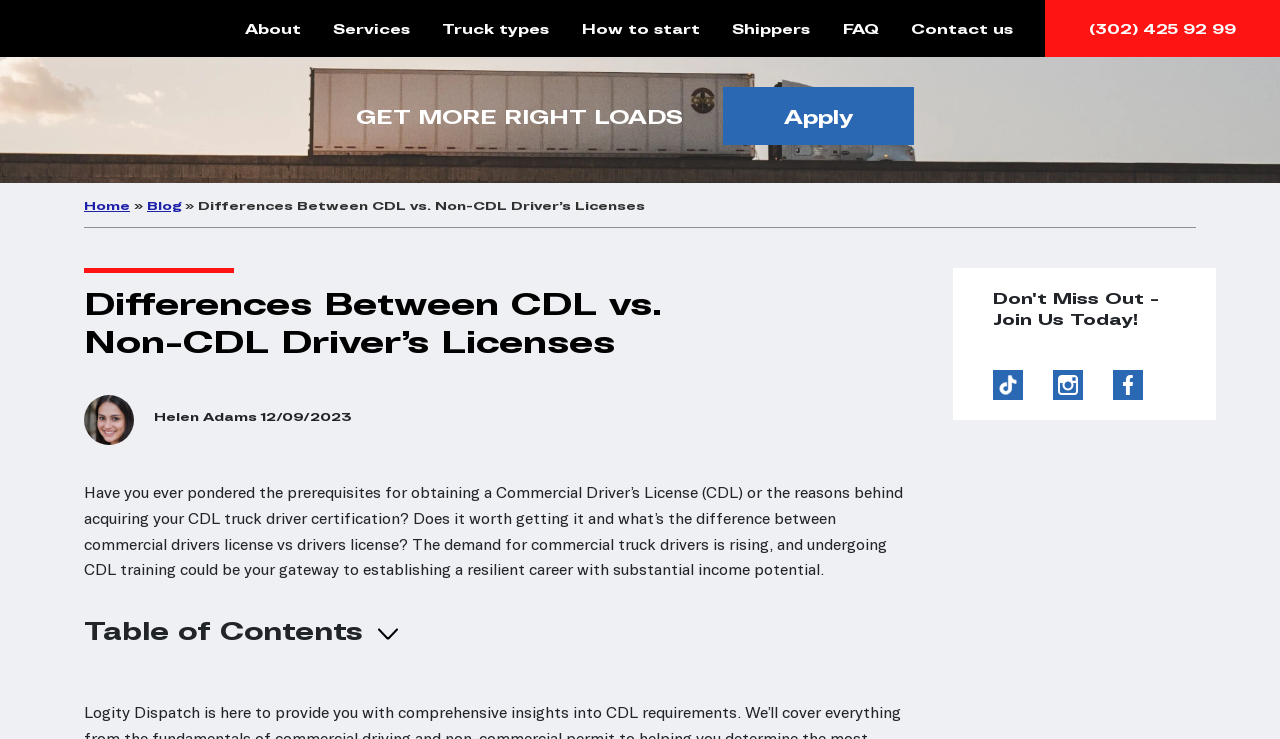Locate the bounding box coordinates of the element's region that should be clicked to carry out the following instruction: "Click on the 'Apply' button". The coordinates need to be four float numbers between 0 and 1, i.e., [left, top, right, bottom].

[0.565, 0.118, 0.714, 0.196]